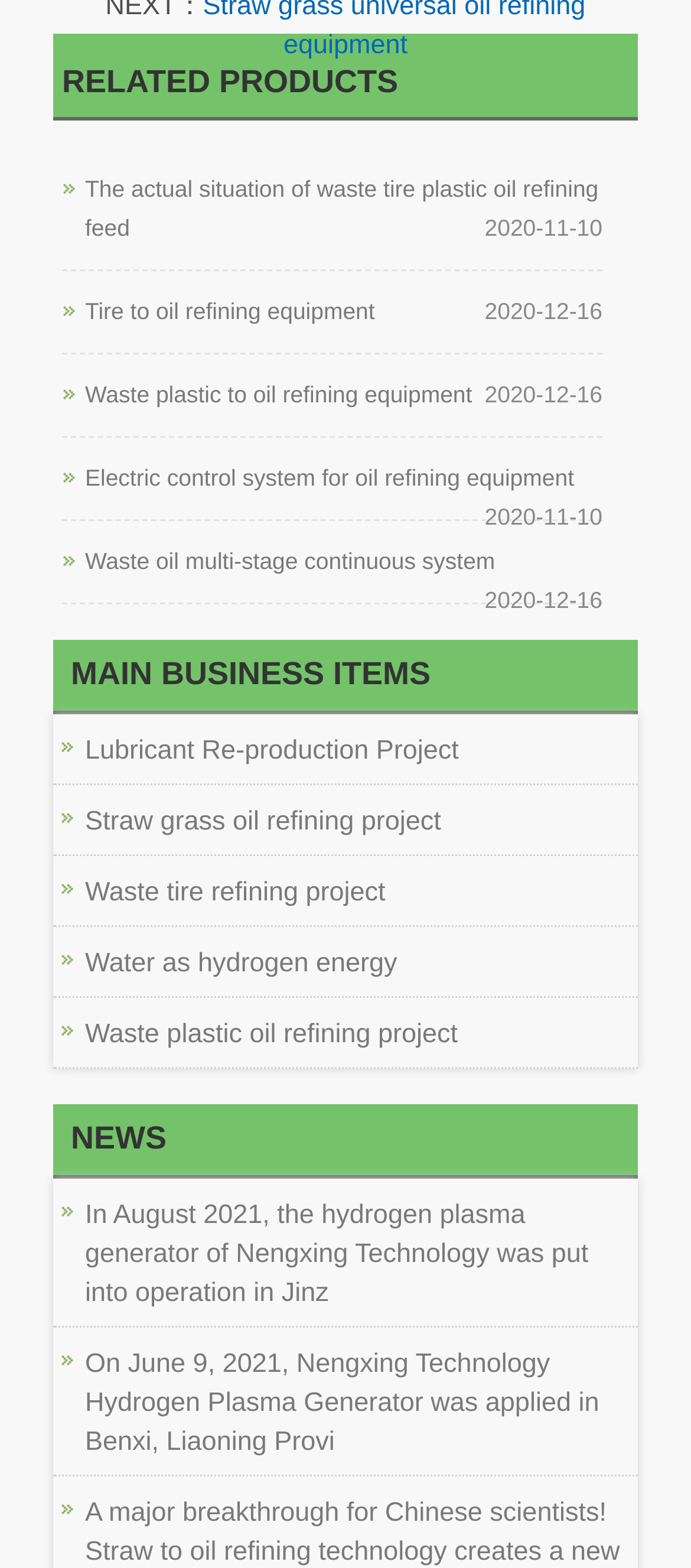Provide the bounding box coordinates of the UI element that matches the description: "Tire to oil refining equipment".

[0.123, 0.19, 0.542, 0.207]